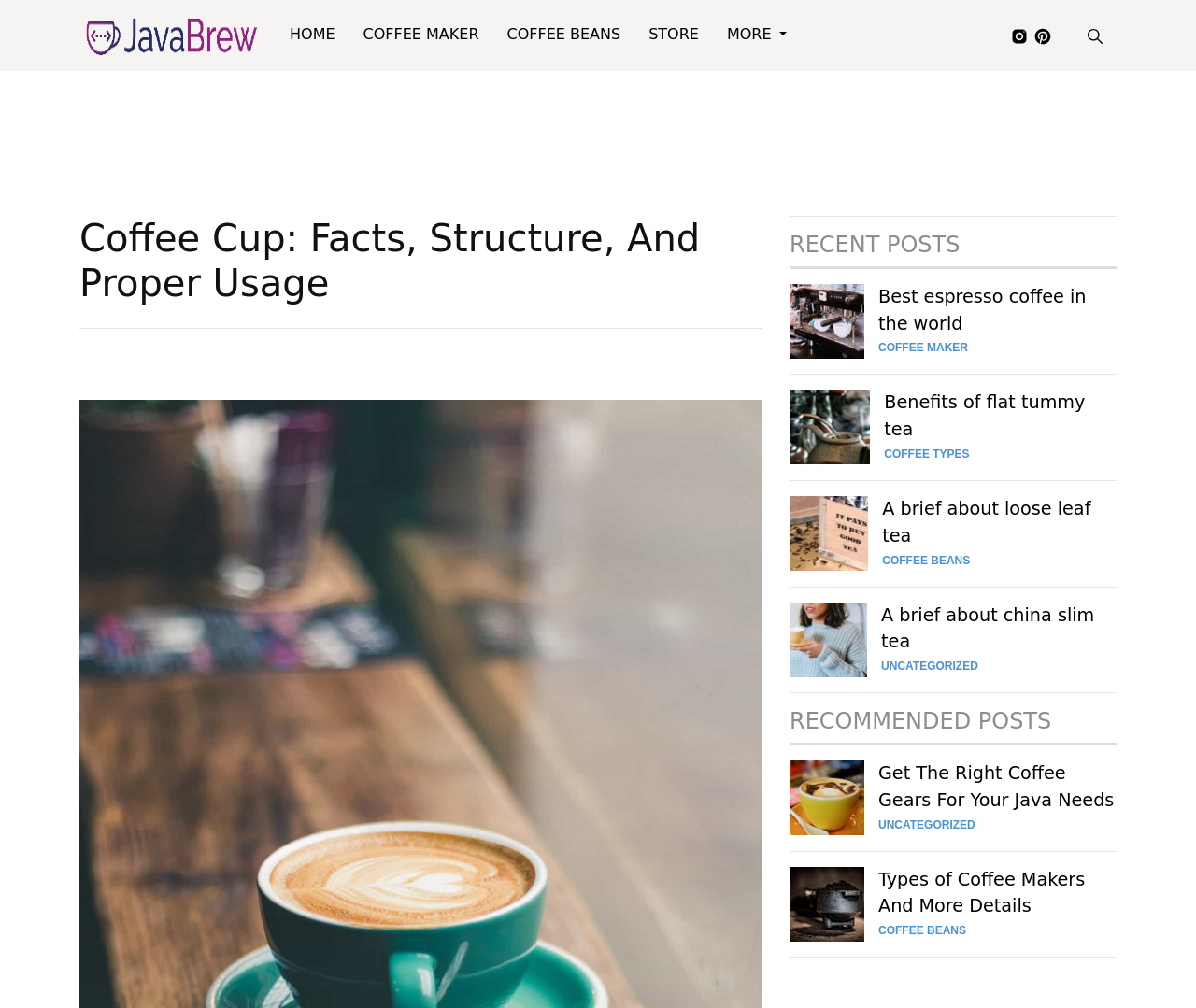Identify the bounding box coordinates of the element to click to follow this instruction: 'learn about benefits of flat tummy tea'. Ensure the coordinates are four float values between 0 and 1, provided as [left, top, right, bottom].

[0.739, 0.392, 0.907, 0.435]